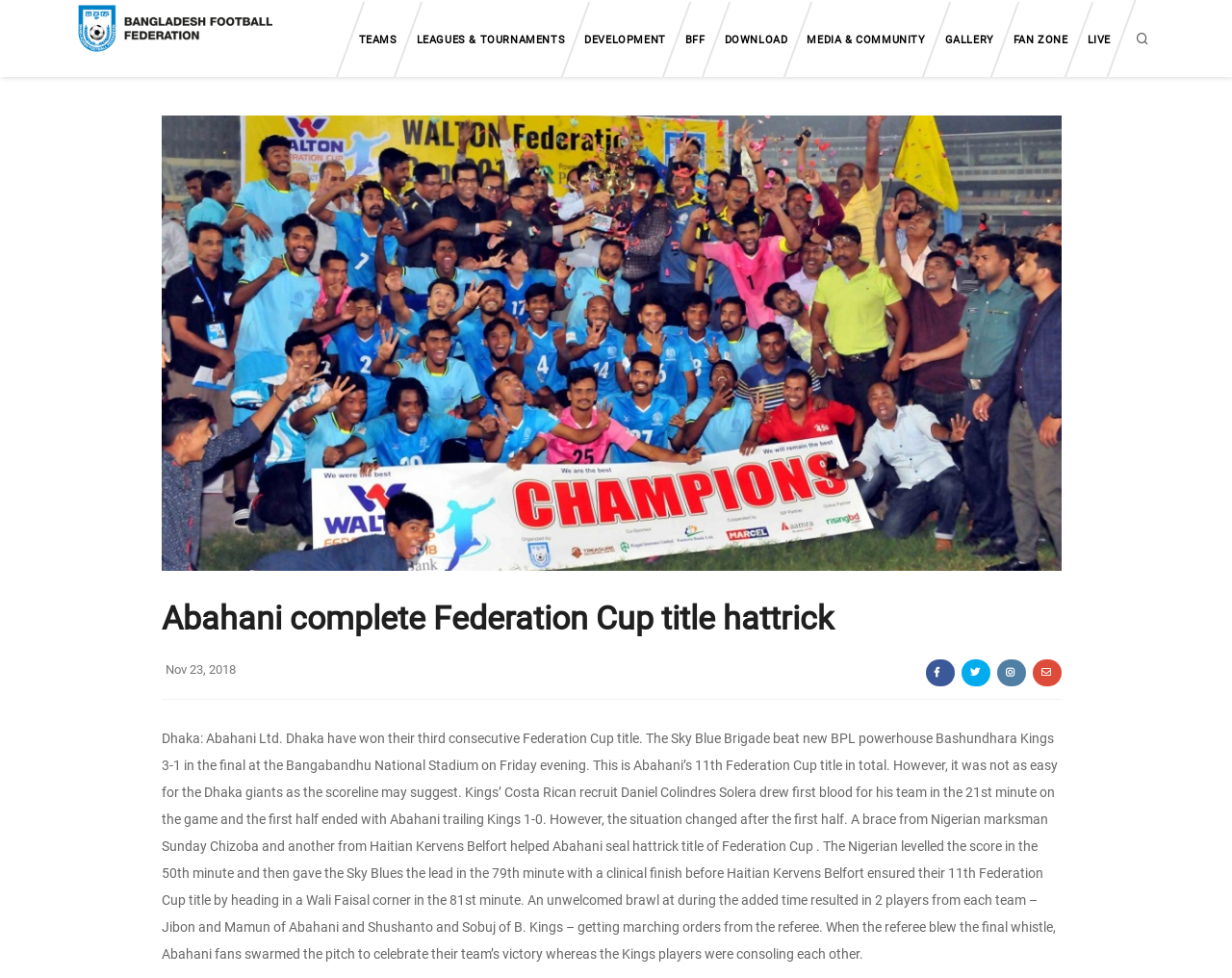Determine the bounding box coordinates of the section I need to click to execute the following instruction: "Search for something". Provide the coordinates as four float numbers between 0 and 1, i.e., [left, top, right, bottom].

[0.18, 0.518, 0.82, 0.567]